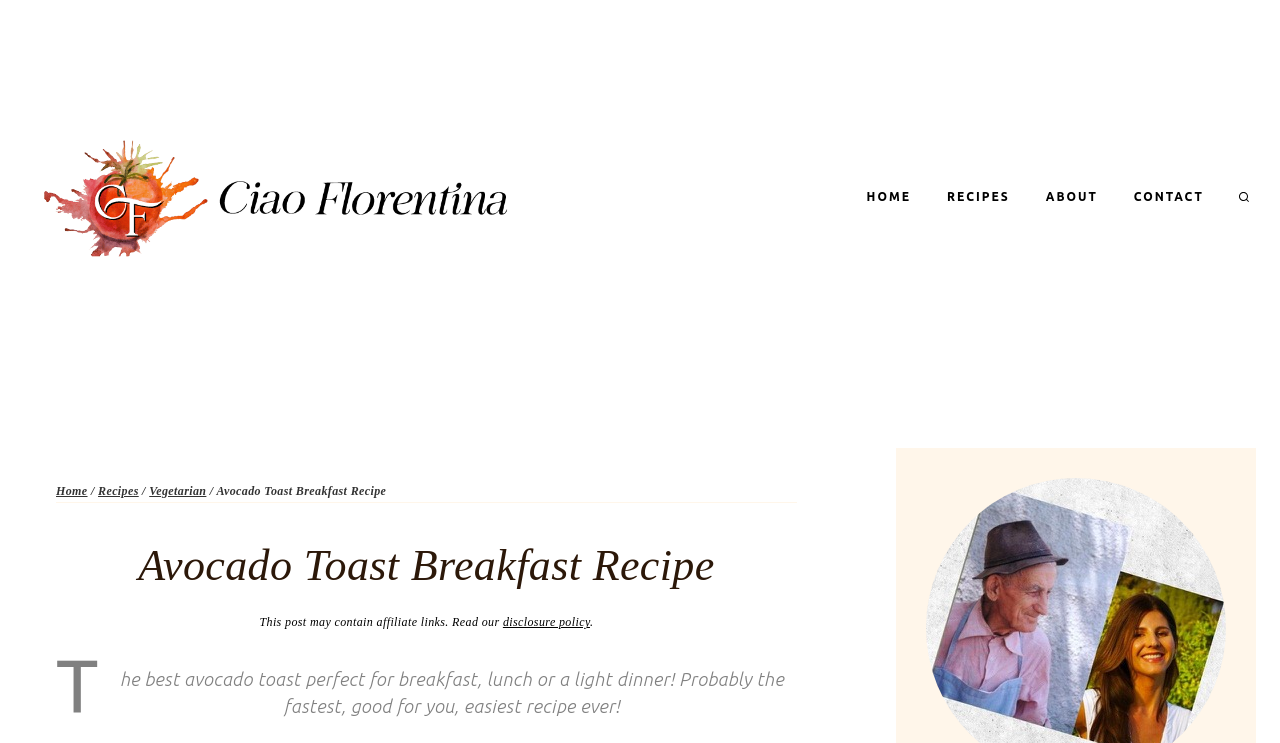Give a one-word or short phrase answer to the question: 
What meal options is this recipe suitable for?

Breakfast, lunch, or dinner